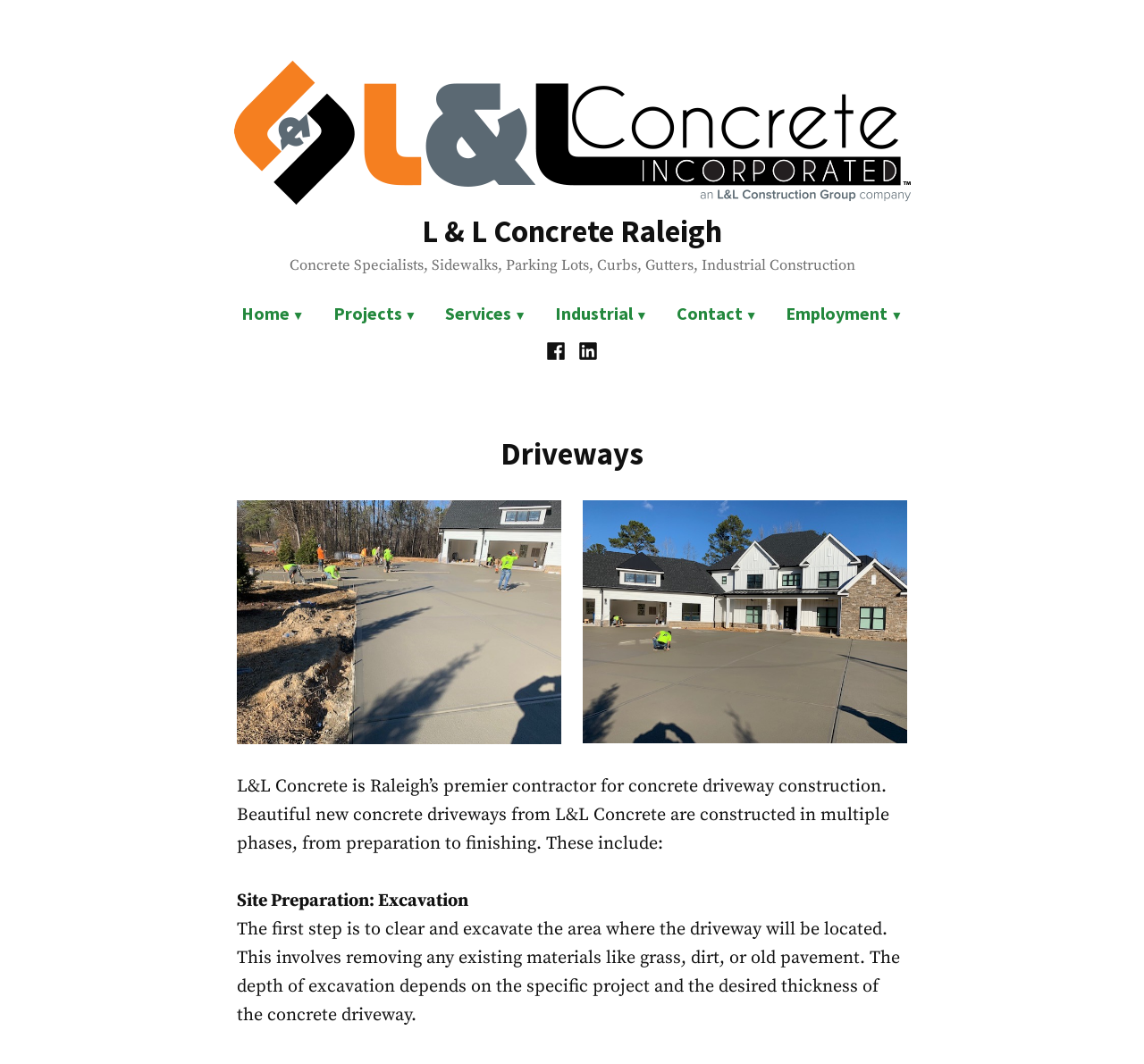Please specify the bounding box coordinates of the clickable region necessary for completing the following instruction: "Click on the 'Home' link in the main navigation menu". The coordinates must consist of four float numbers between 0 and 1, i.e., [left, top, right, bottom].

[0.211, 0.275, 0.279, 0.316]